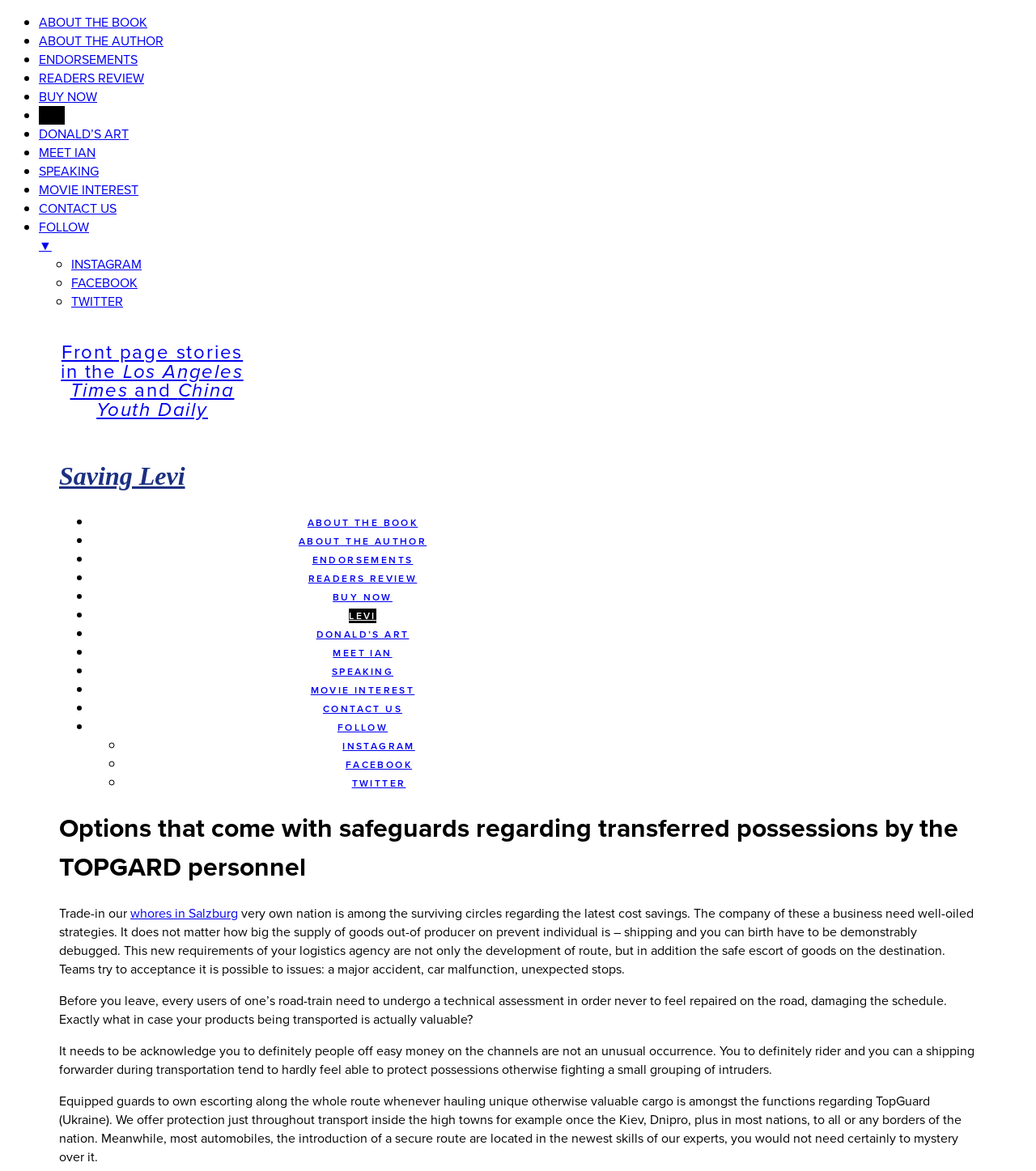Please specify the coordinates of the bounding box for the element that should be clicked to carry out this instruction: "Click on BUY NOW". The coordinates must be four float numbers between 0 and 1, formatted as [left, top, right, bottom].

[0.321, 0.504, 0.379, 0.516]